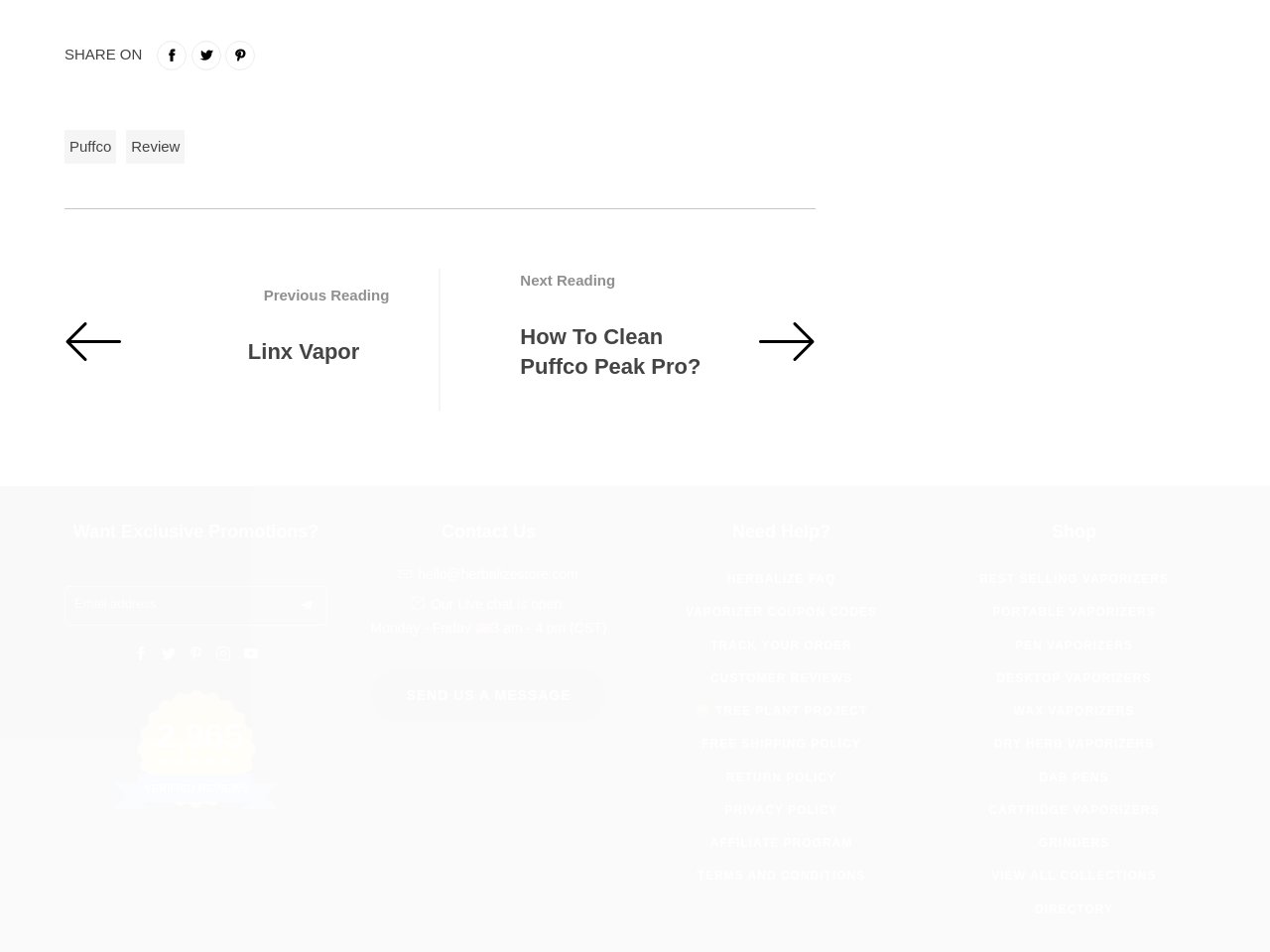Find the bounding box coordinates for the area that should be clicked to accomplish the instruction: "Click on the Review link".

[0.099, 0.137, 0.146, 0.172]